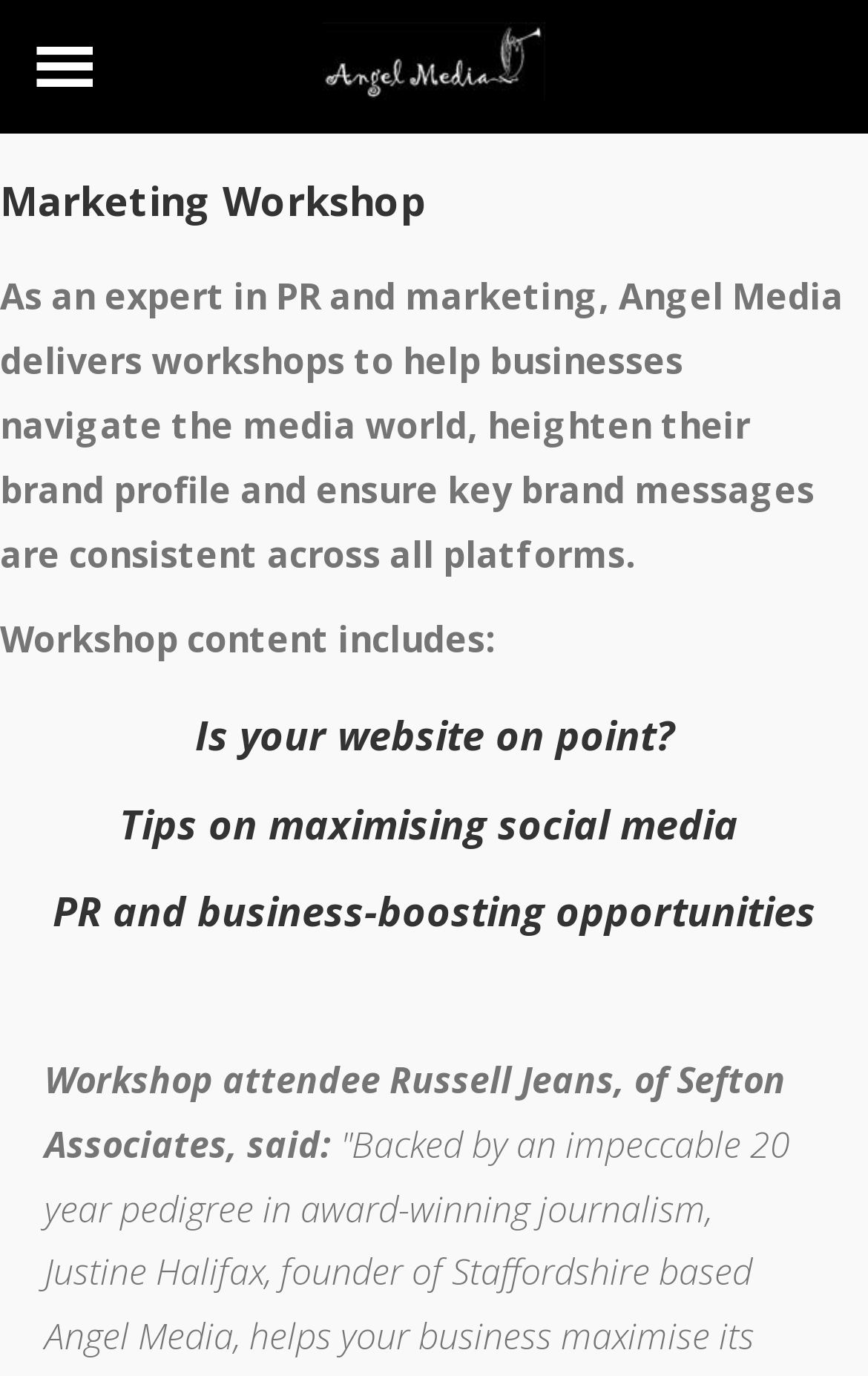Locate the UI element that matches the description alt="logo" in the webpage screenshot. Return the bounding box coordinates in the format (top-left x, top-left y, bottom-right x, bottom-right y), with values ranging from 0 to 1.

[0.372, 0.016, 0.628, 0.081]